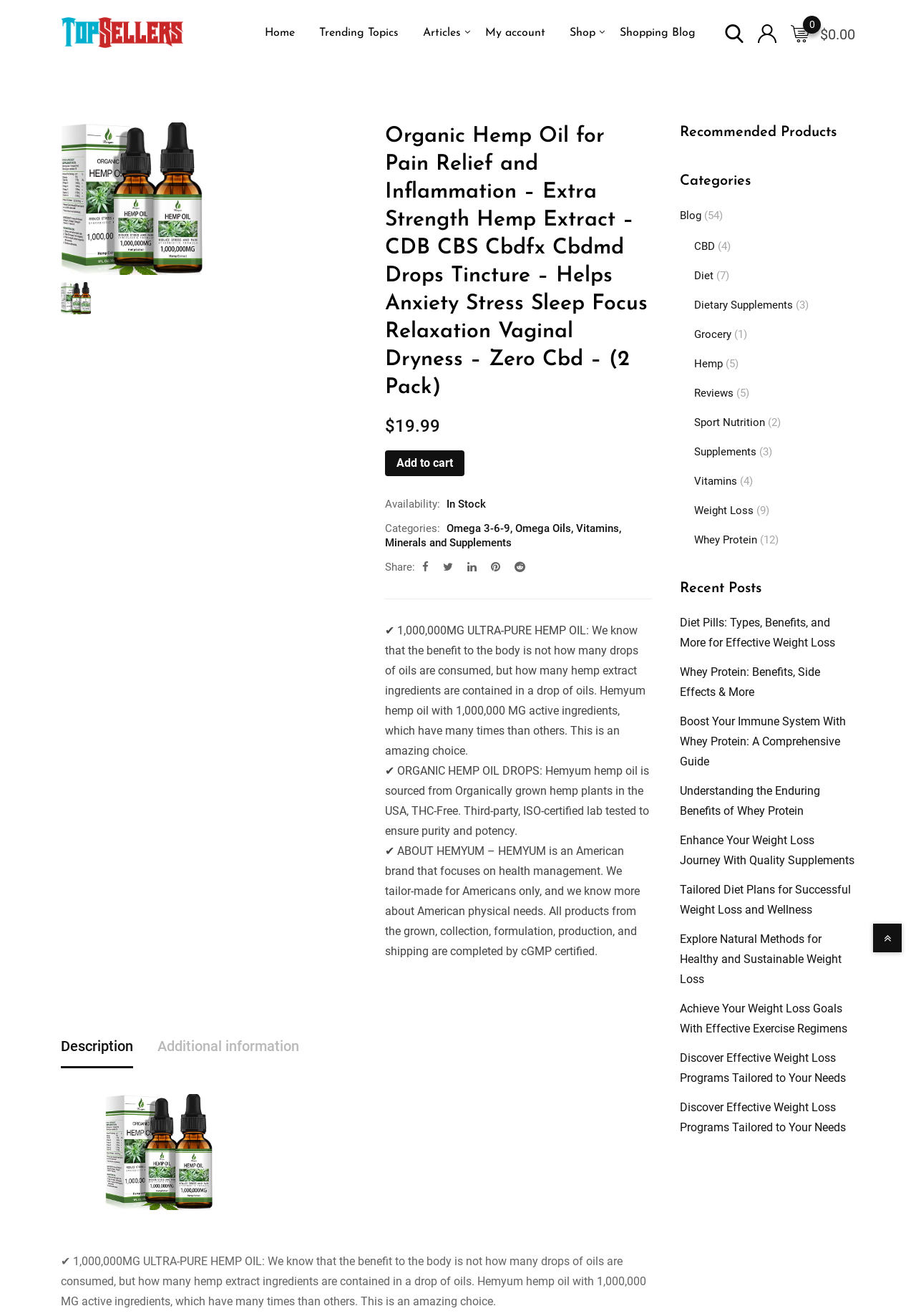Pinpoint the bounding box coordinates of the element that must be clicked to accomplish the following instruction: "Read the product 'Description'". The coordinates should be in the format of four float numbers between 0 and 1, i.e., [left, top, right, bottom].

[0.066, 0.78, 0.145, 0.812]